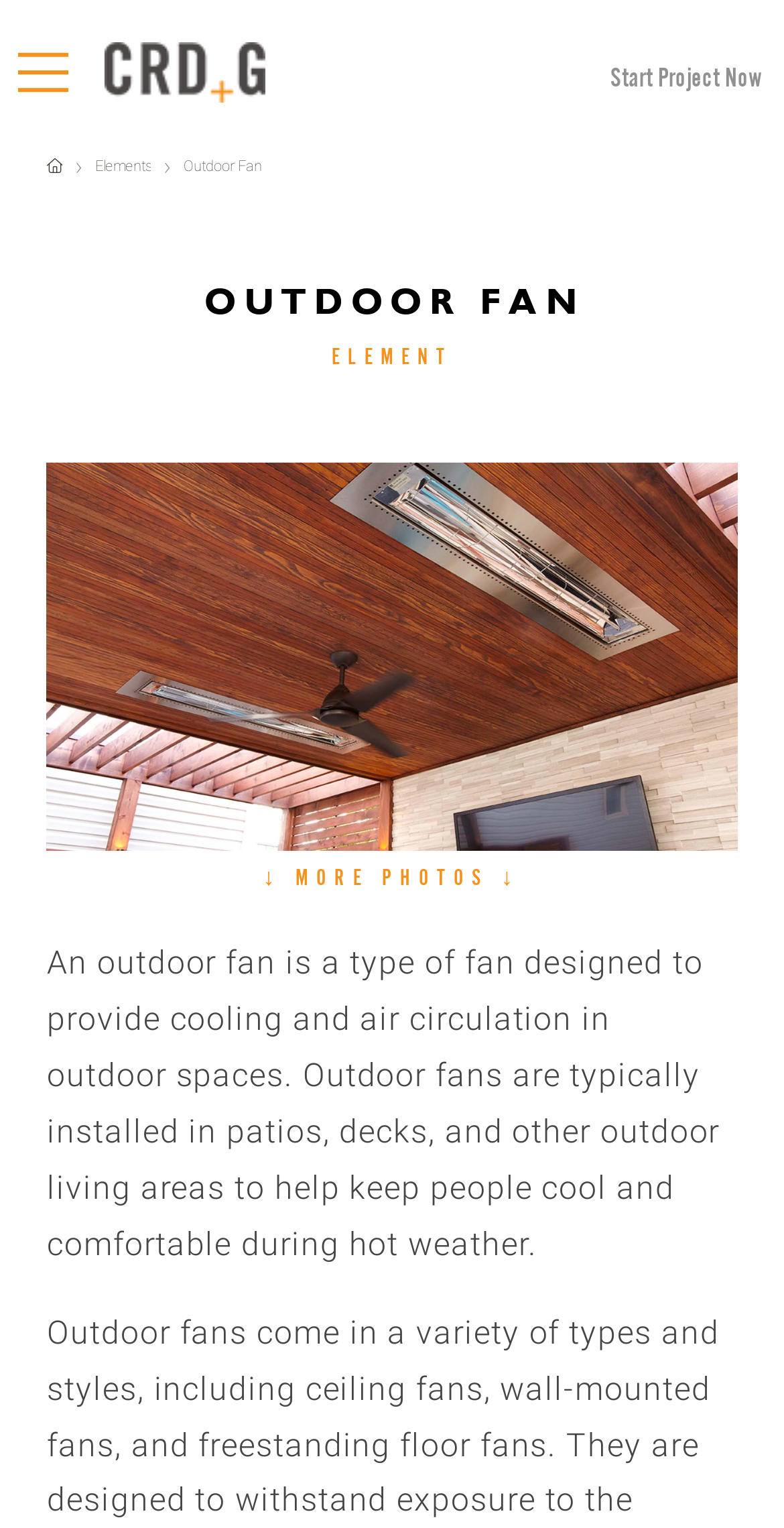Pinpoint the bounding box coordinates of the area that should be clicked to complete the following instruction: "Start a new project". The coordinates must be given as four float numbers between 0 and 1, i.e., [left, top, right, bottom].

[0.752, 0.0, 1.0, 0.095]